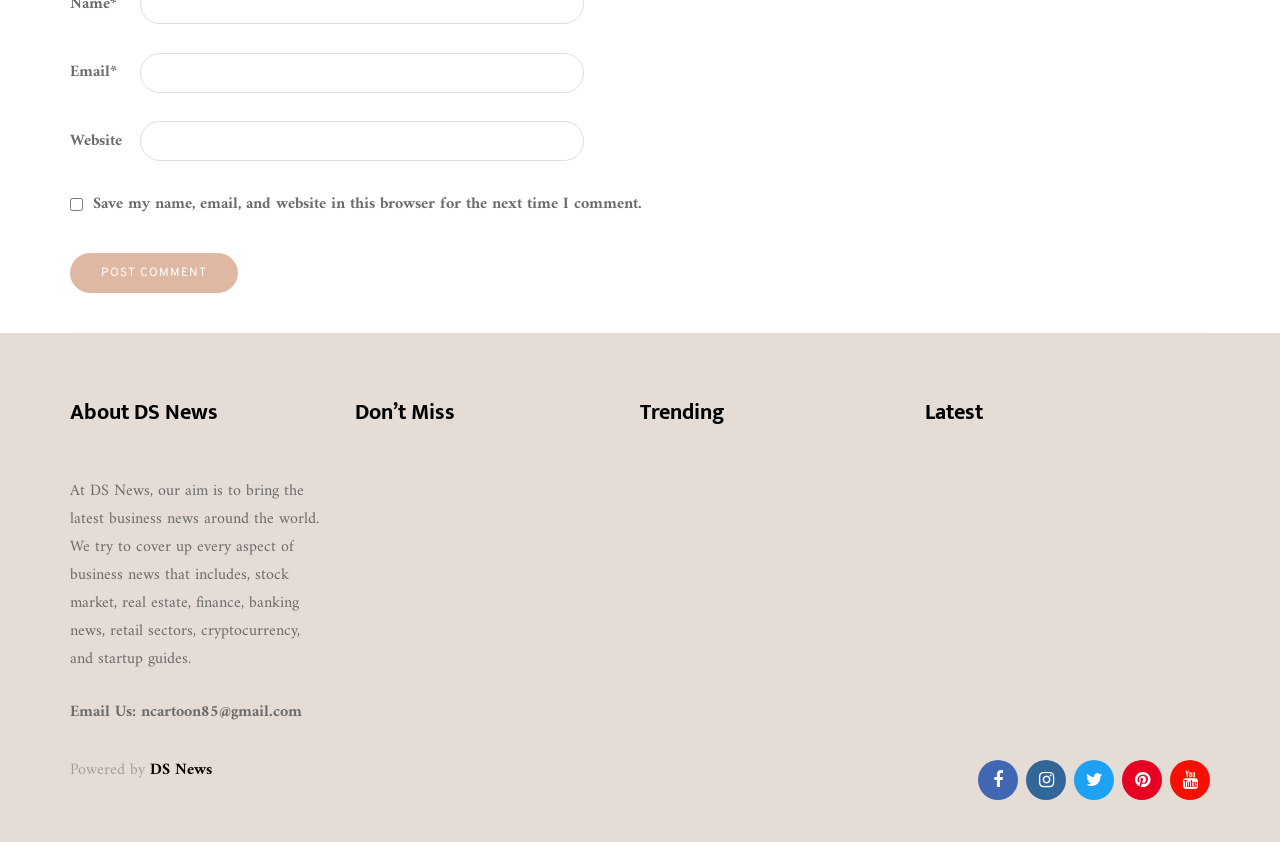Please reply to the following question with a single word or a short phrase:
How many social media links are at the bottom of the page?

5